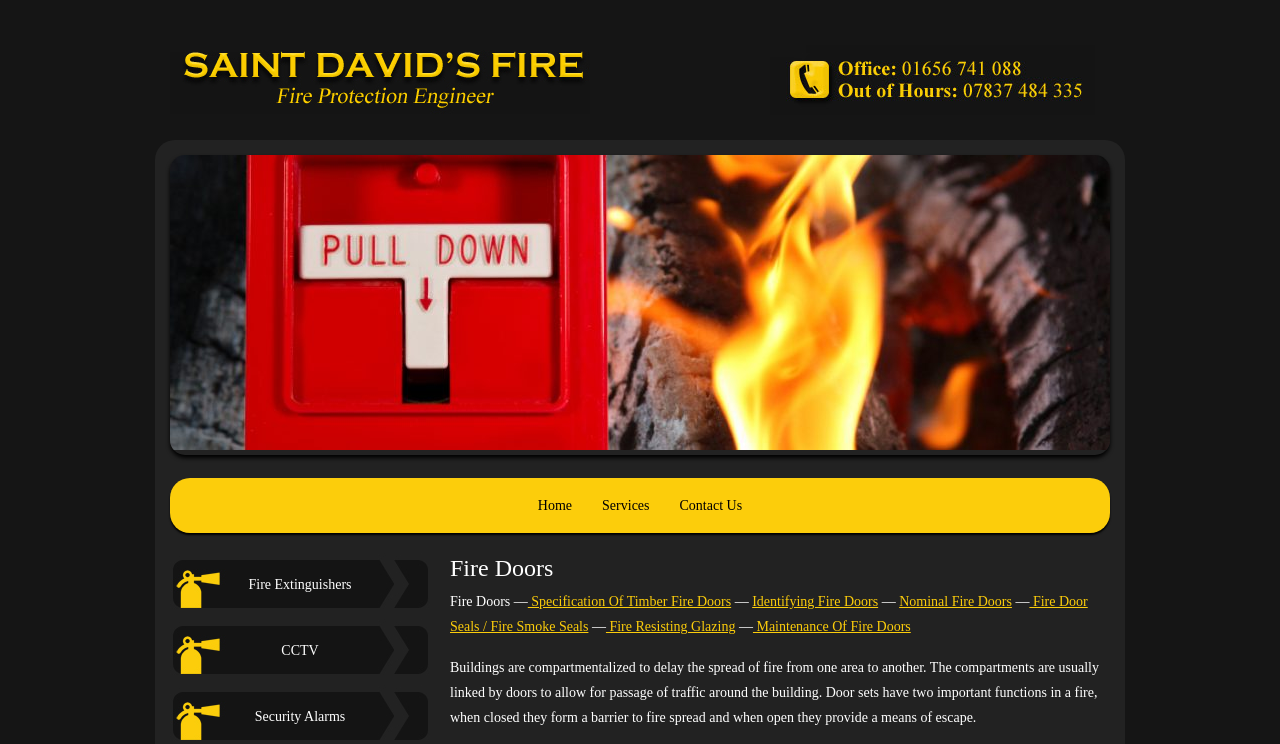Kindly determine the bounding box coordinates for the area that needs to be clicked to execute this instruction: "click on the 'Previous' link".

[0.137, 0.38, 0.16, 0.42]